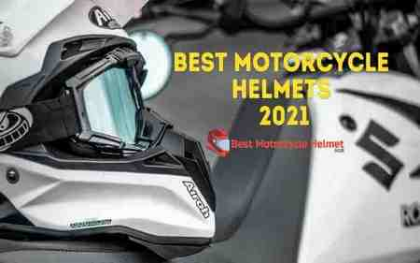Please give a succinct answer to the question in one word or phrase:
What is the purpose of the helmet?

Rider safety